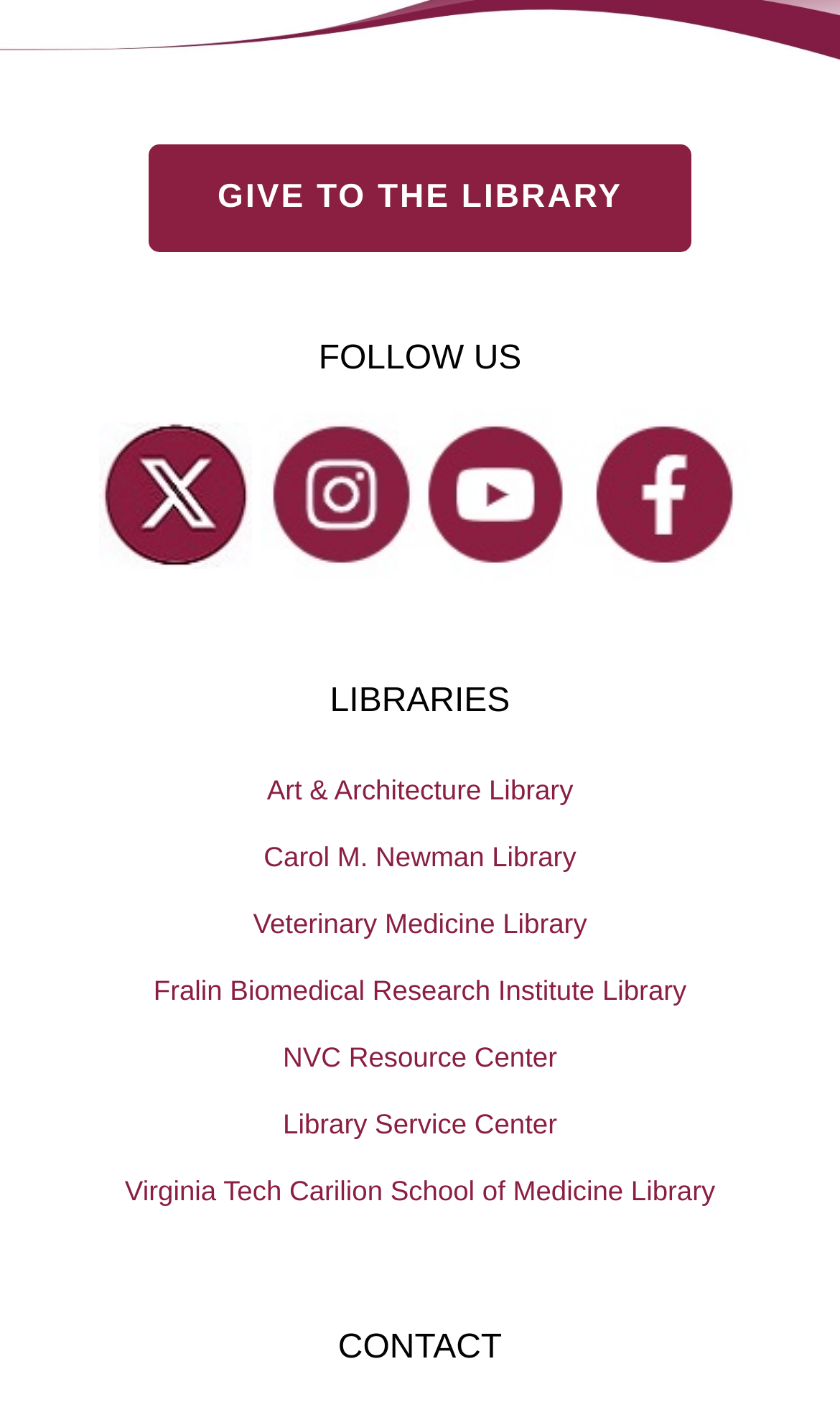Give a concise answer using only one word or phrase for this question:
What social media platforms are available for following?

4